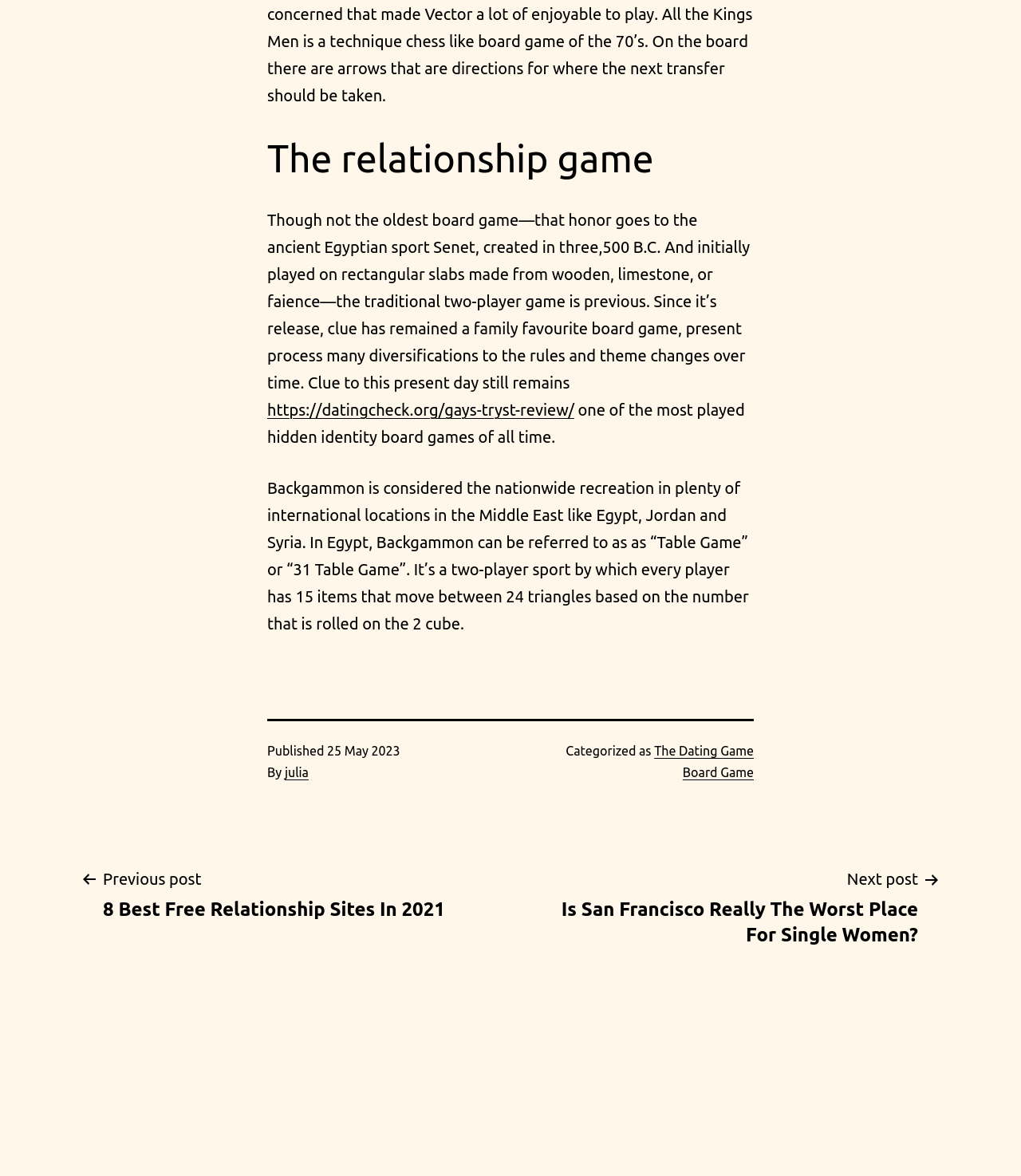Who is the author of the published article?
Look at the image and provide a short answer using one word or a phrase.

Julia